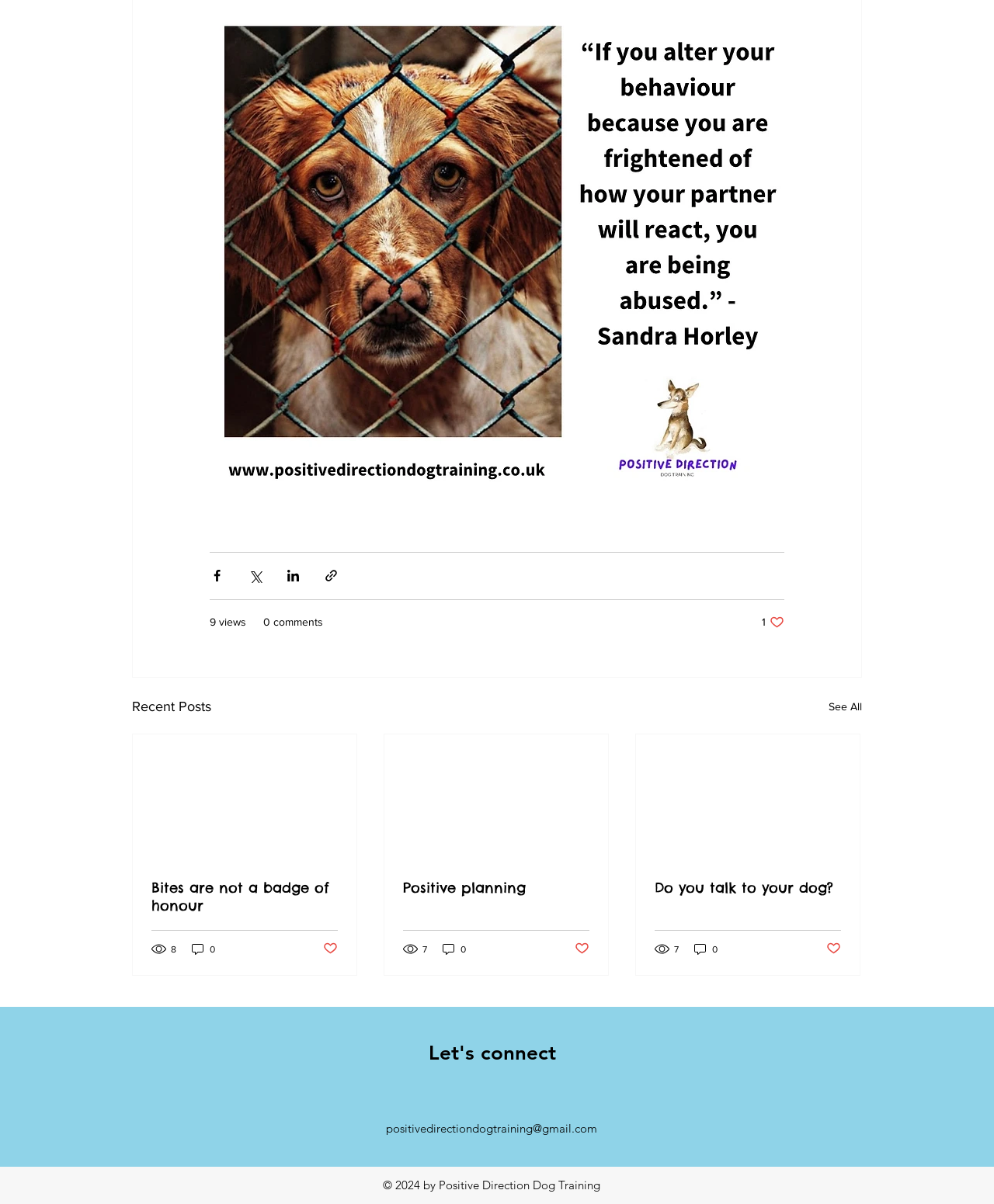Identify the bounding box coordinates for the element that needs to be clicked to fulfill this instruction: "Contact via email". Provide the coordinates in the format of four float numbers between 0 and 1: [left, top, right, bottom].

[0.388, 0.931, 0.601, 0.943]